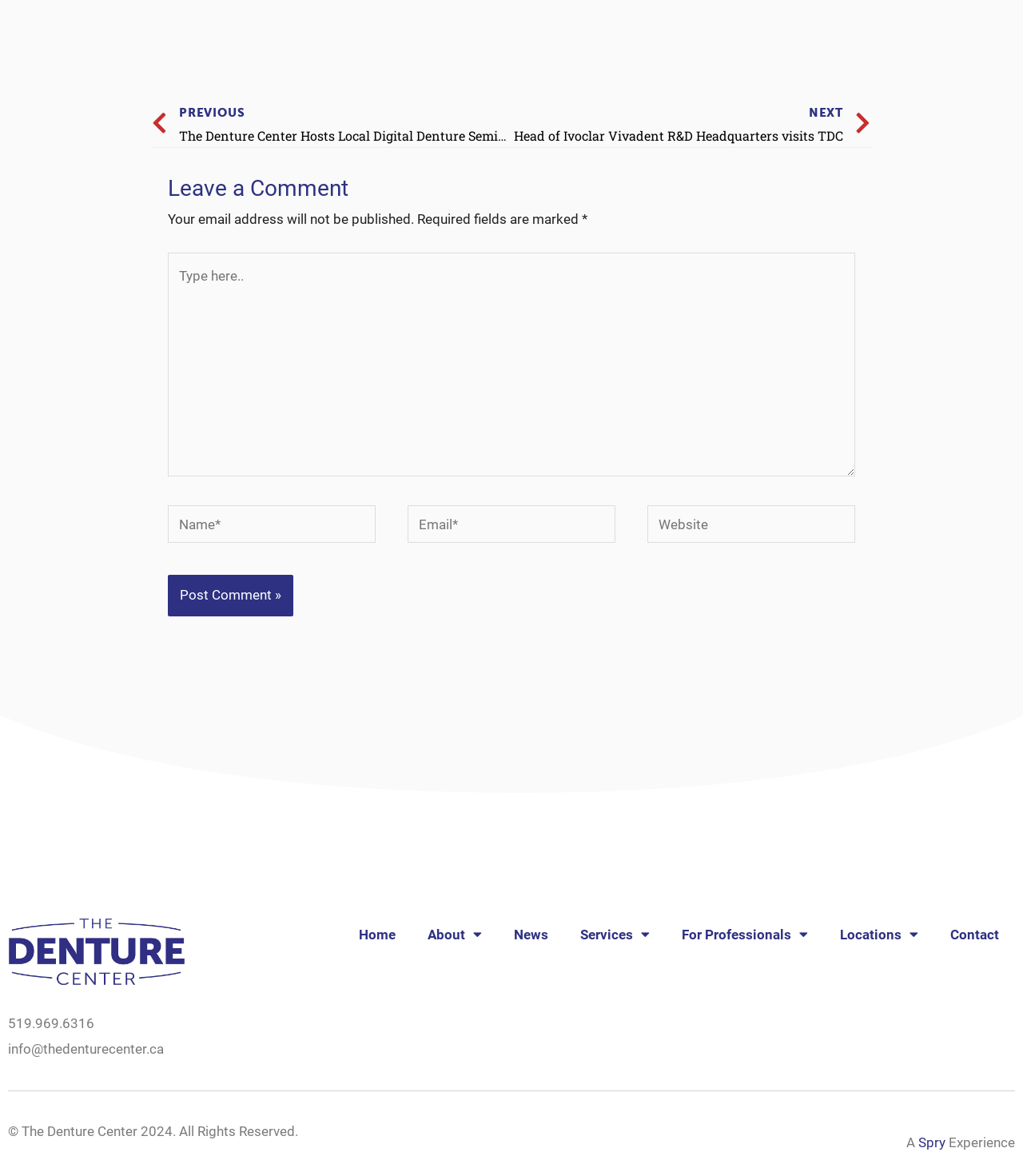What is the phone number displayed on the webpage?
Look at the screenshot and give a one-word or phrase answer.

519.969.6316